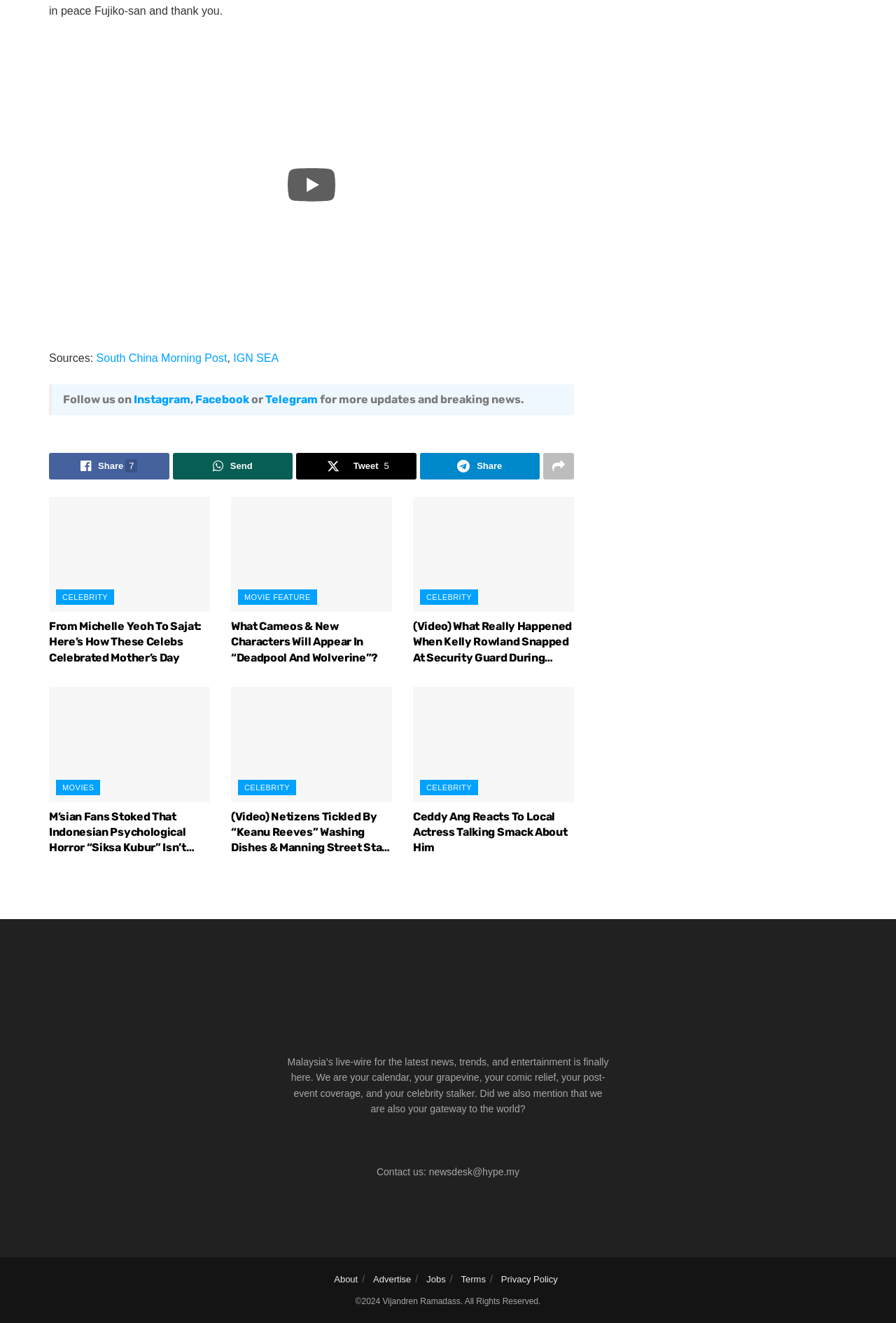Please identify the bounding box coordinates of the area that needs to be clicked to follow this instruction: "Follow us on Instagram".

[0.07, 0.297, 0.149, 0.307]